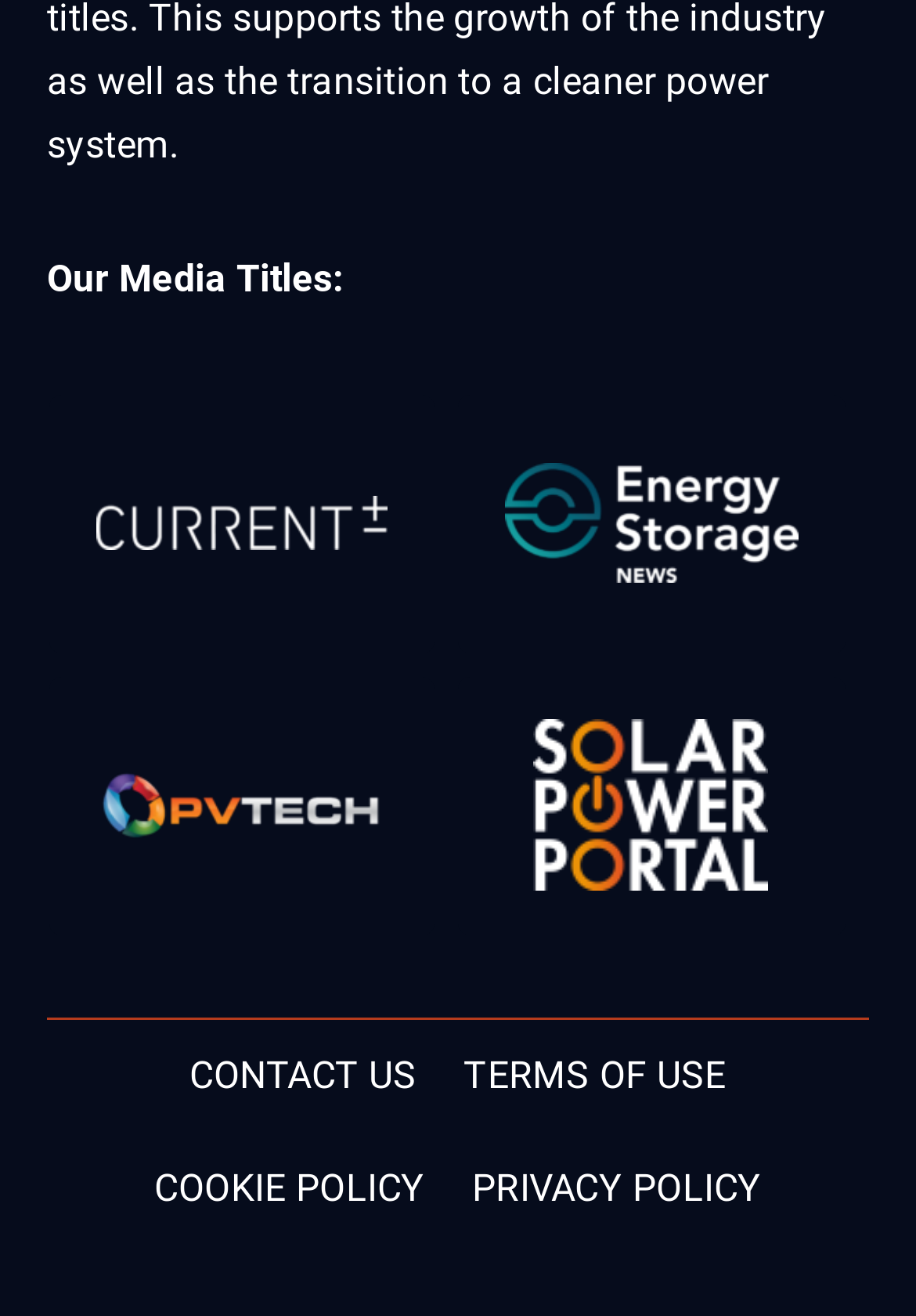Show the bounding box coordinates for the HTML element as described: "Terms of use".

[0.48, 0.774, 0.819, 0.86]